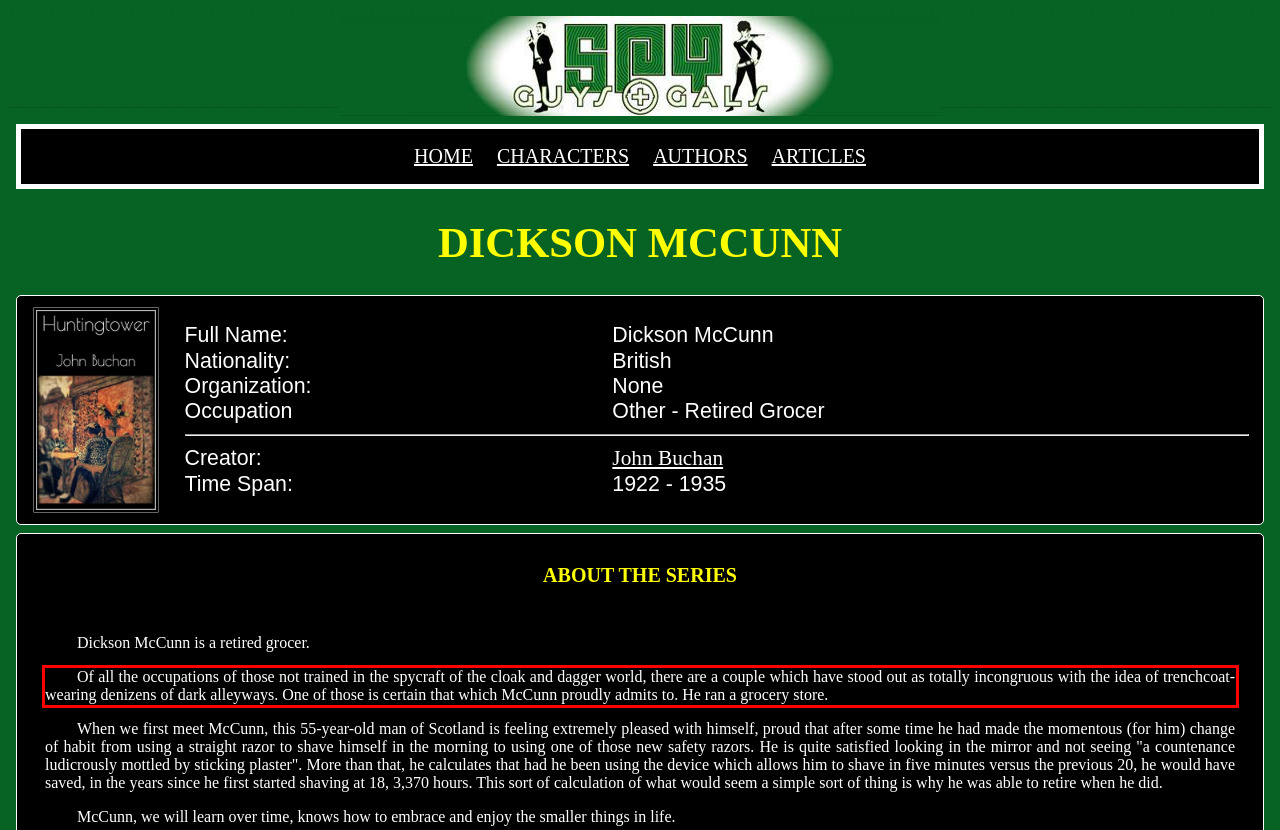You are provided with a screenshot of a webpage that includes a UI element enclosed in a red rectangle. Extract the text content inside this red rectangle.

Of all the occupations of those not trained in the spycraft of the cloak and dagger world, there are a couple which have stood out as totally incongruous with the idea of trenchcoat-wearing denizens of dark alleyways. One of those is certain that which McCunn proudly admits to. He ran a grocery store.